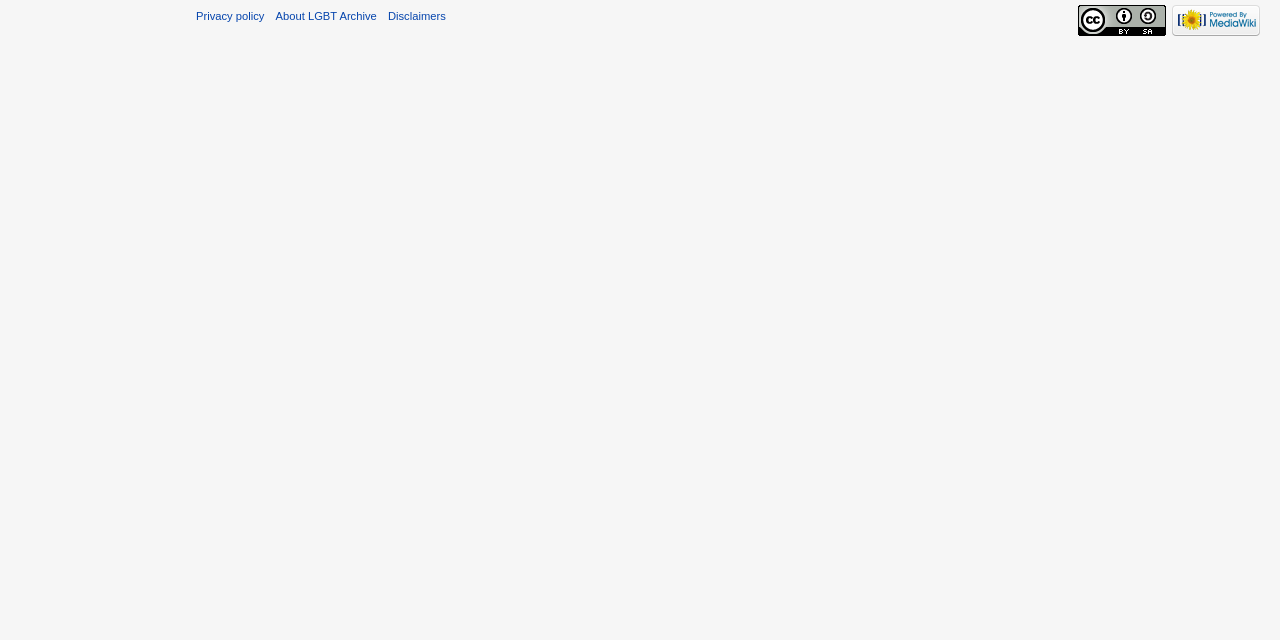Please determine the bounding box coordinates for the UI element described as: "Disclaimers".

[0.303, 0.016, 0.348, 0.035]